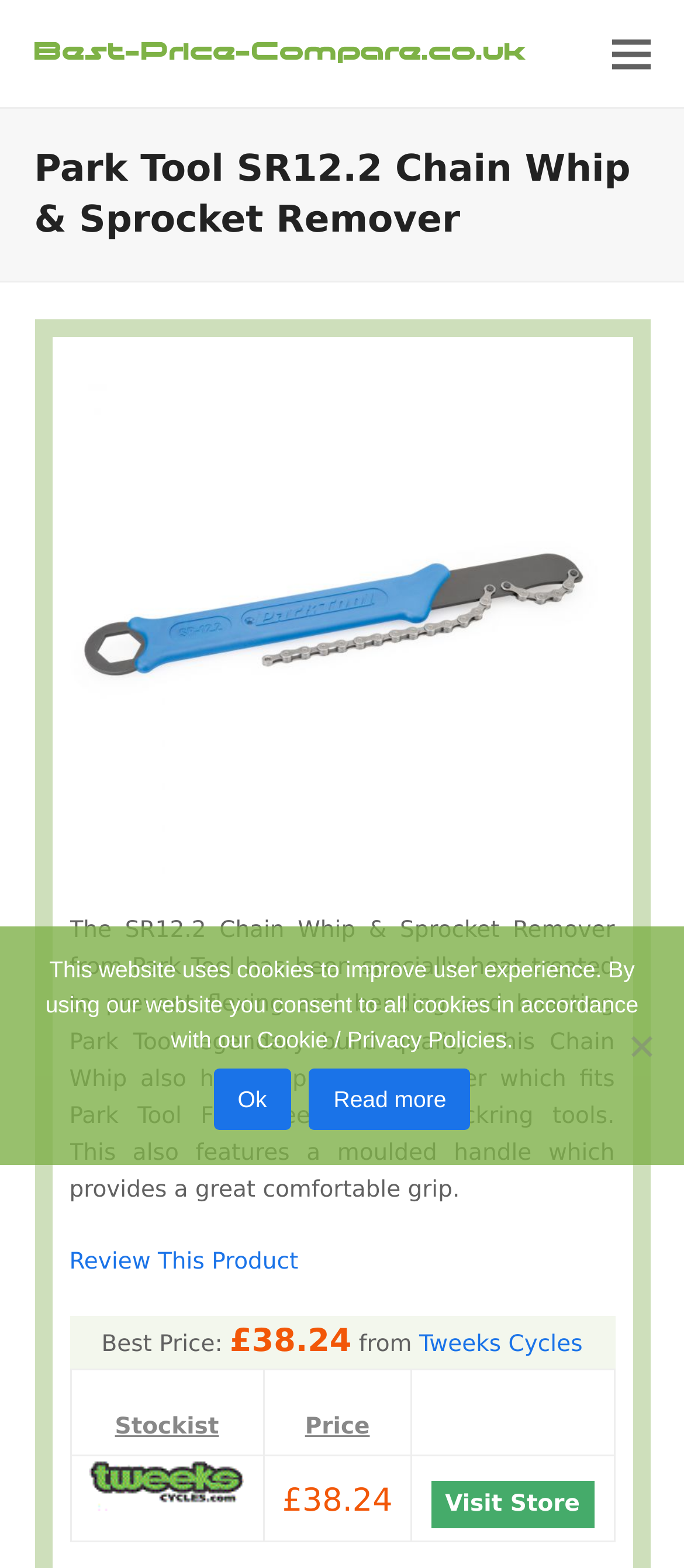What is the price of the Park Tool SR12.2 Chain Whip & Sprocket Remover?
Please look at the screenshot and answer using one word or phrase.

£38.24